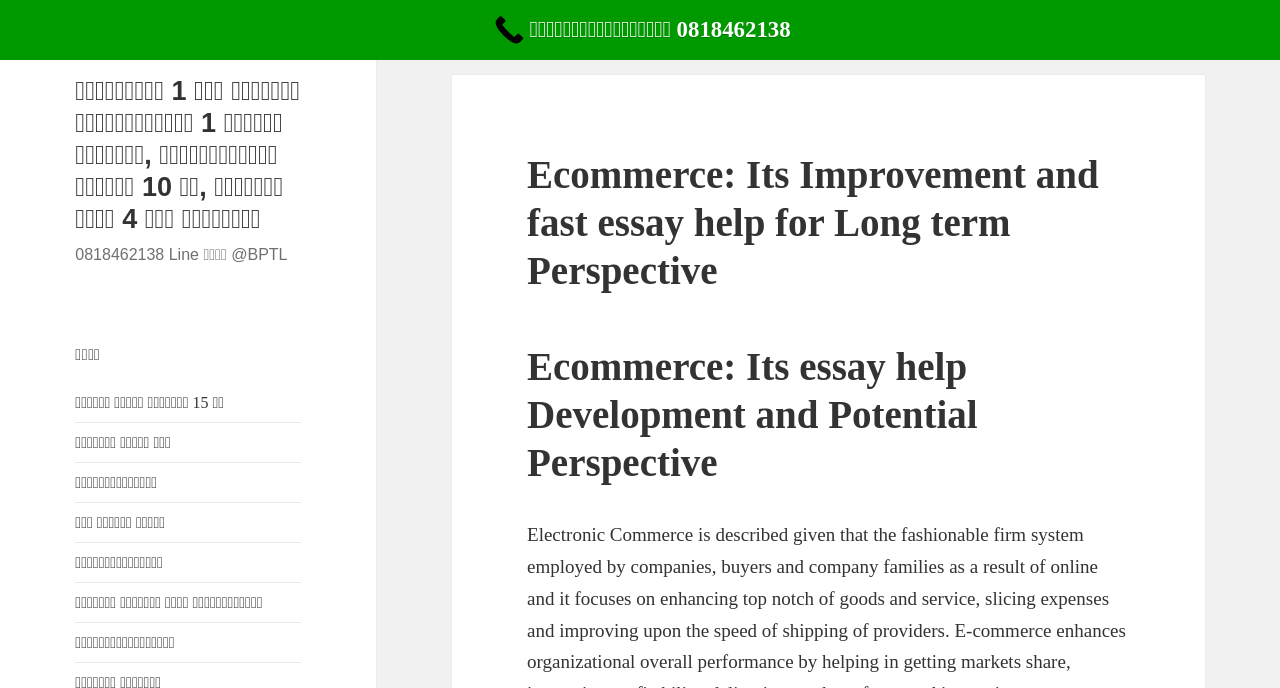Answer the question in one word or a short phrase:
What is the purpose of the 'เมนู' section?

To navigate to different pages